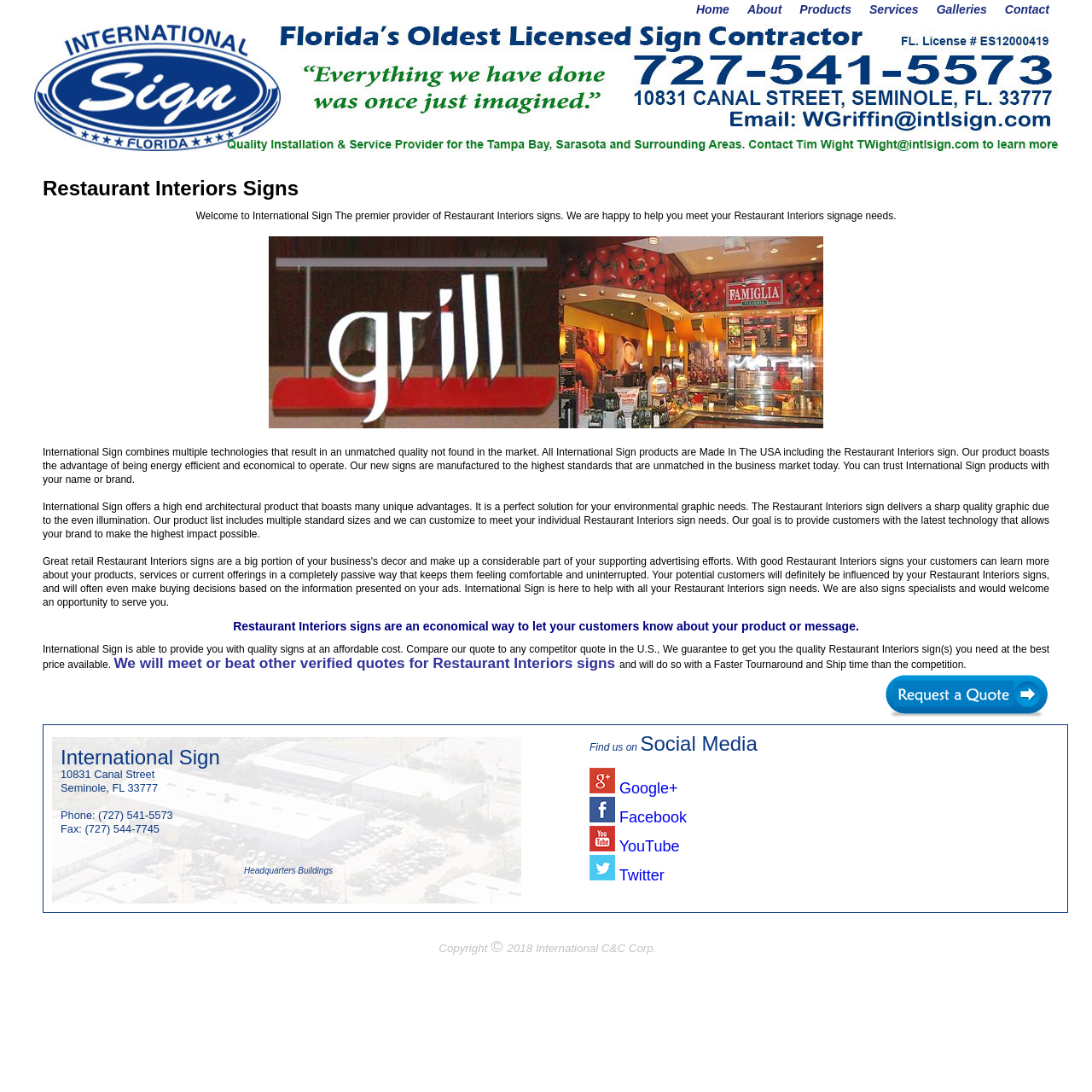Please identify the bounding box coordinates of the region to click in order to complete the task: "Contact International Sign via phone". The coordinates must be four float numbers between 0 and 1, specified as [left, top, right, bottom].

[0.055, 0.741, 0.158, 0.753]